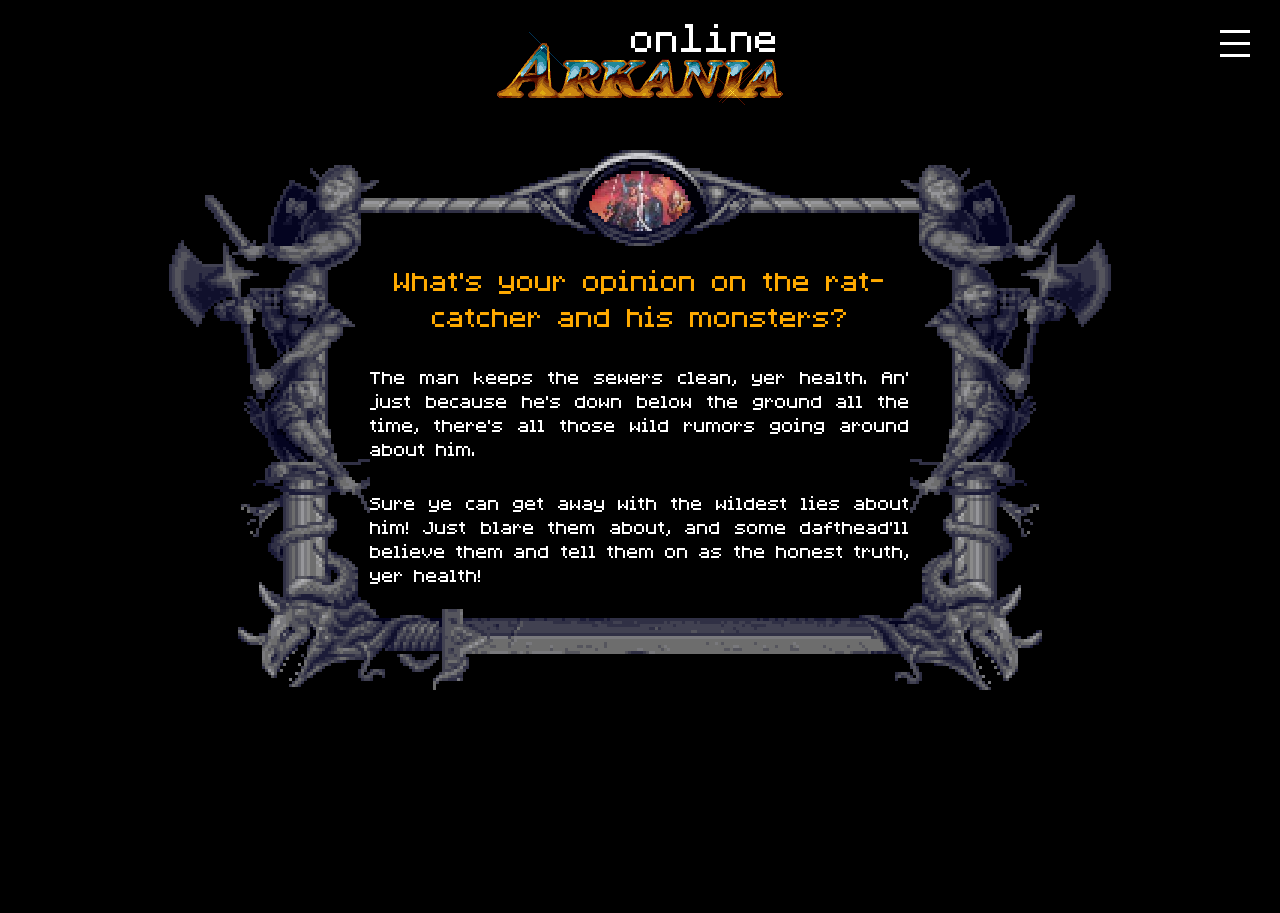Extract the main heading text from the webpage.

What’s your opinion on the rat-catcher and his monsters?